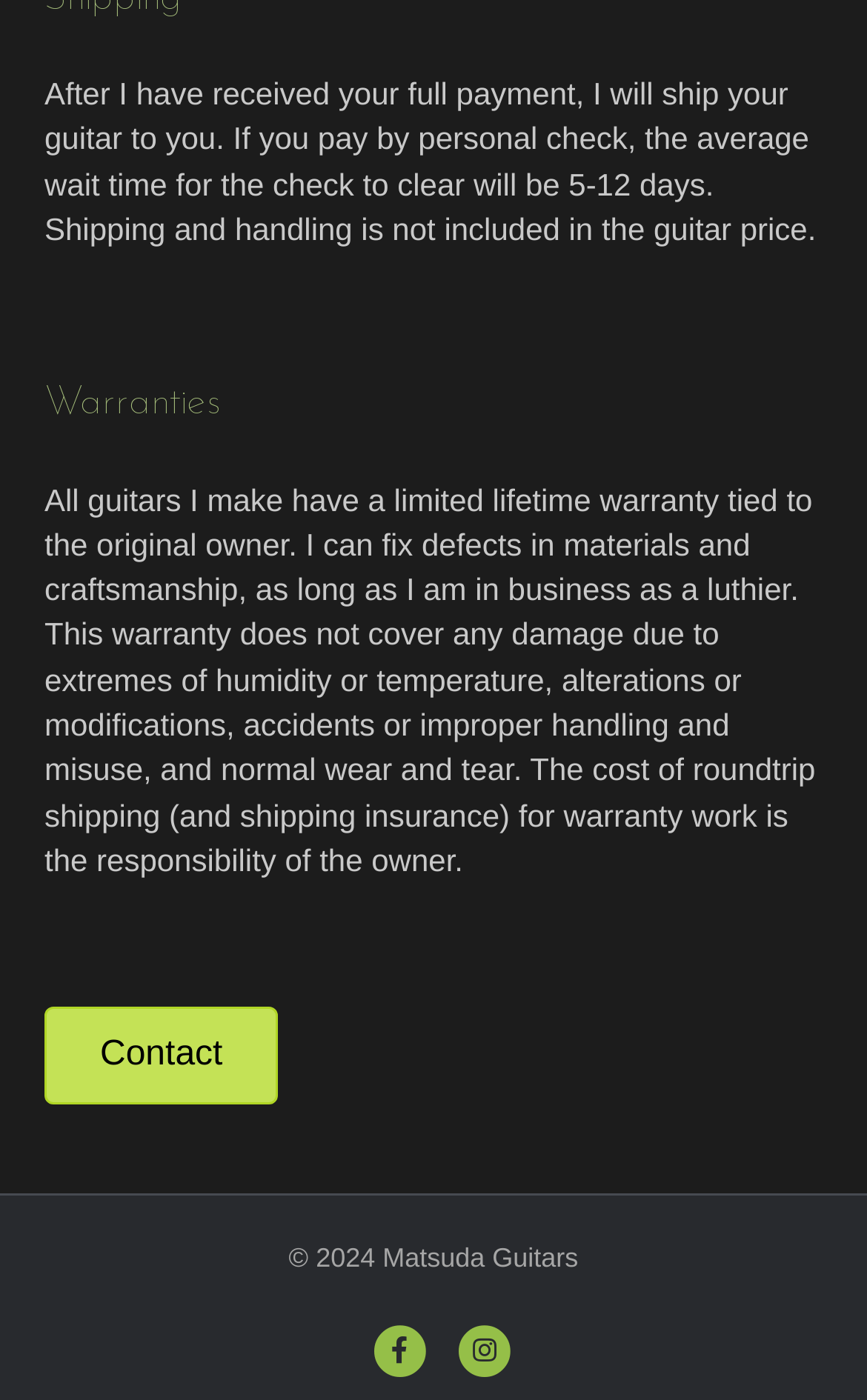What is the warranty period for the guitars?
Based on the image, please offer an in-depth response to the question.

According to the StaticText element with the text 'All guitars I make have a limited lifetime warranty tied to the original owner.', the warranty period for the guitars is lifetime.